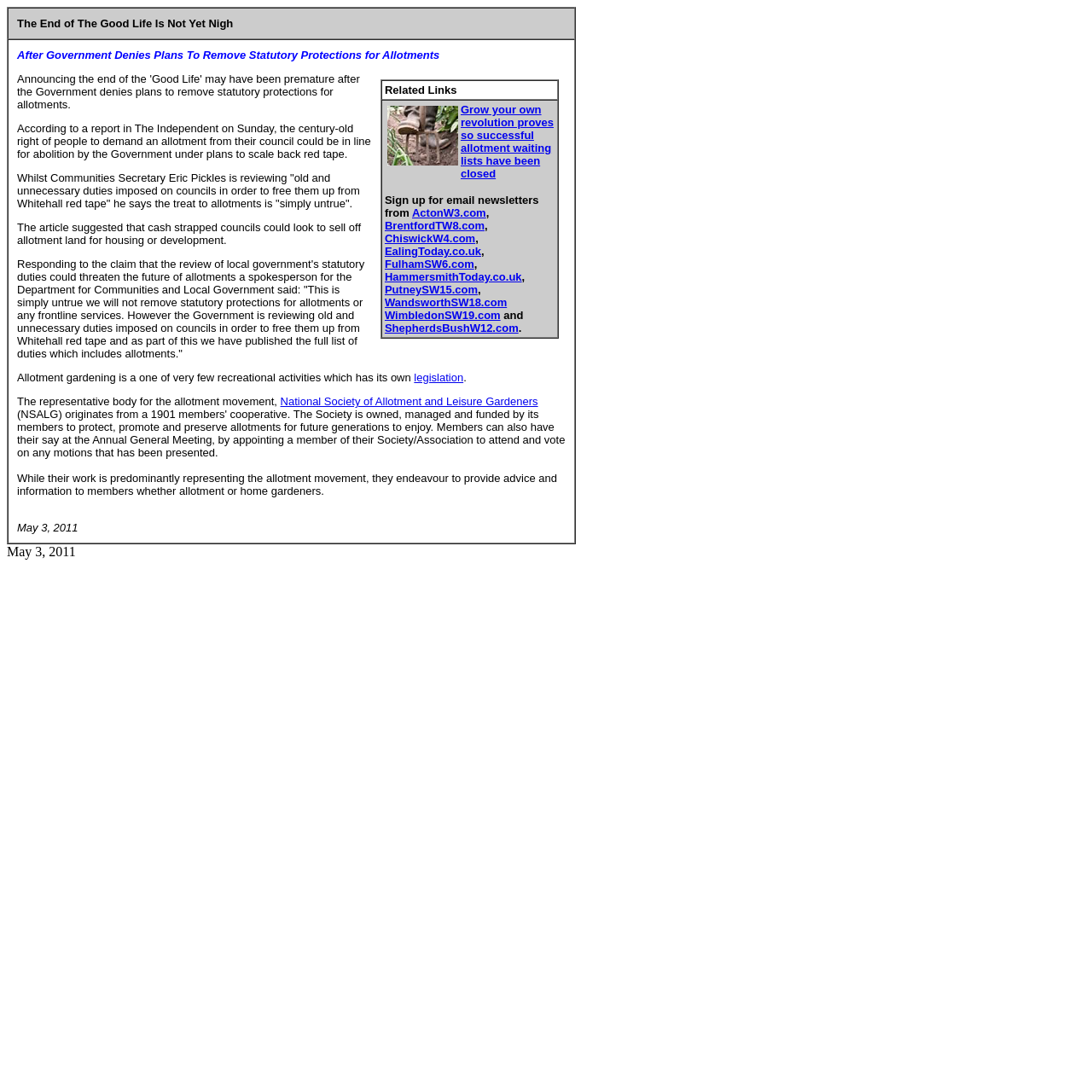Pinpoint the bounding box coordinates of the clickable element to carry out the following instruction: "Follow the link to ActonW3.com."

[0.377, 0.189, 0.445, 0.201]